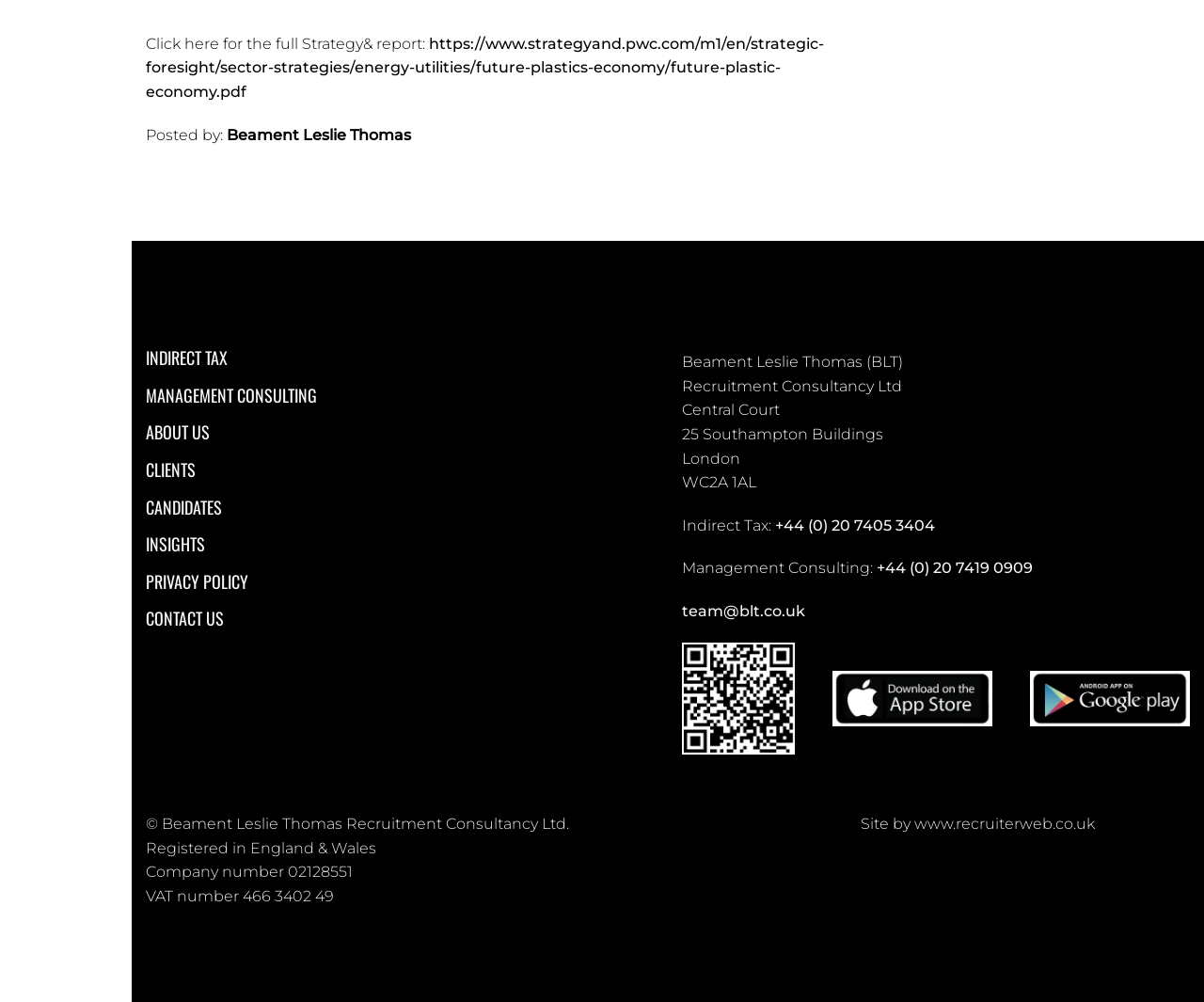Kindly determine the bounding box coordinates for the area that needs to be clicked to execute this instruction: "View the company's privacy policy".

[0.121, 0.568, 0.206, 0.592]